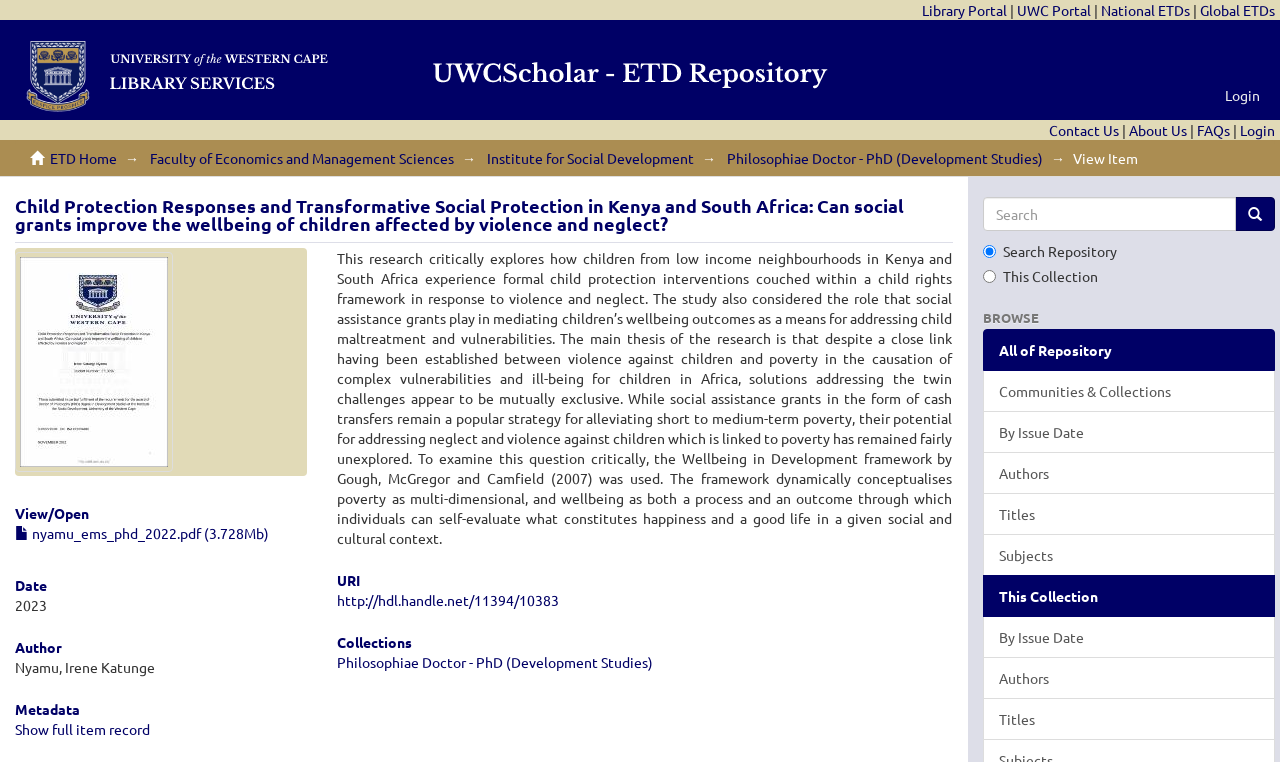What is the year of publication of this research? Refer to the image and provide a one-word or short phrase answer.

2023